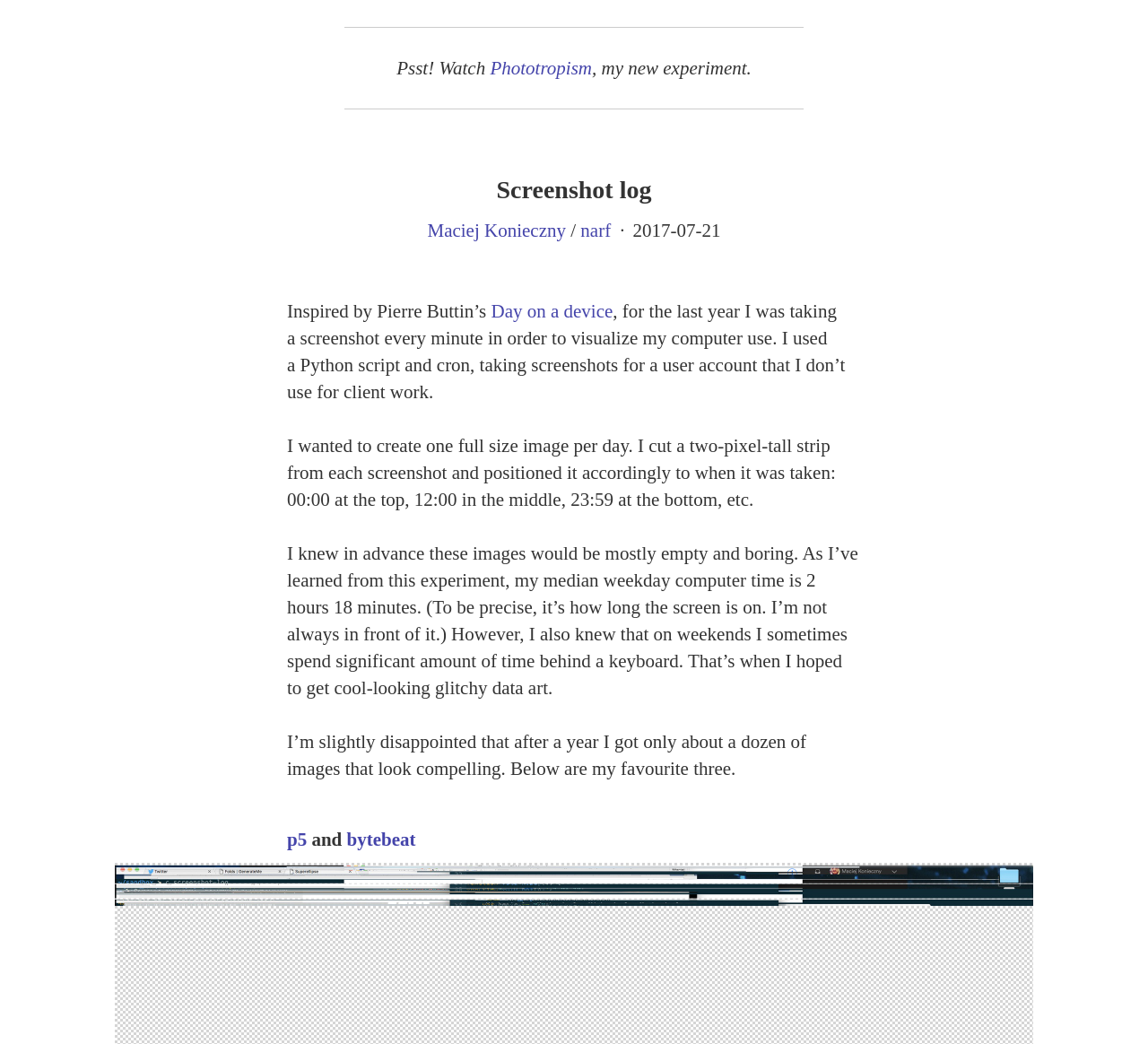What is the name of the author's new experiment?
Give a single word or phrase answer based on the content of the image.

Phototropism